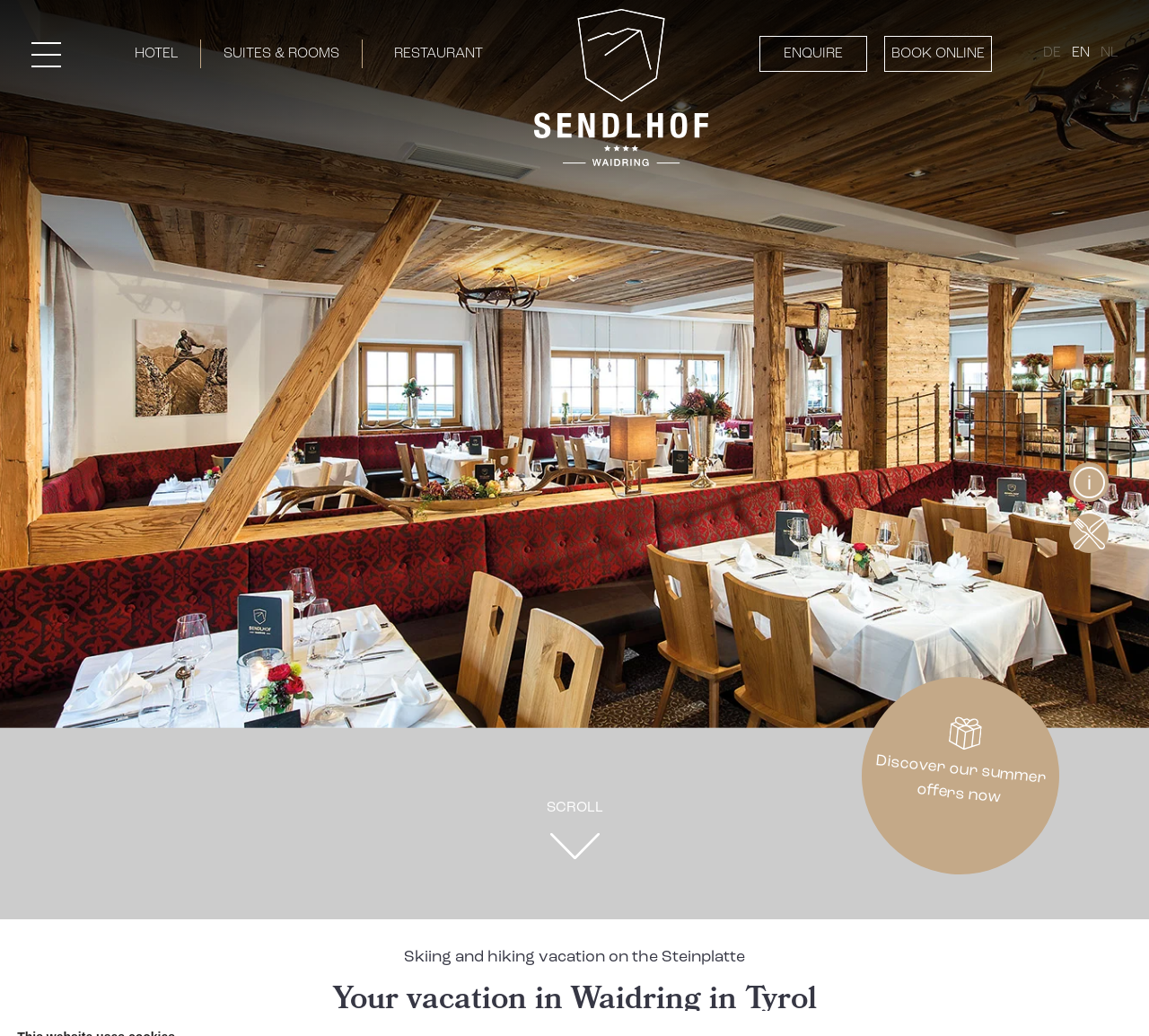Generate a comprehensive description of the webpage.

The webpage appears to be the website of a 4-star hotel, Hotel Sendlhof, located in Waidring, Tirol. At the top left corner, there is a navigation link. Next to it, there are four main links: 'HOTEL', 'SUITES & ROOMS', 'RESTAURANT', and 'BOOK ONLINE', which are aligned horizontally. Below these links, there is a prominent link to 'Hotel Sendlhof' accompanied by an image of the hotel.

On the right side of the page, there are language selection links: 'DE', 'EN', and 'NL'. Below these links, there are two sections: 'Good to know' and 'Menu', each with an accompanying image. 

In the middle of the page, there is a call-to-action link 'Discover our summer offers now' with an image, which is positioned above a 'Scroll to bottom' link and its corresponding image.

At the bottom of the page, there are two headings: 'Skiing and hiking vacation on the Steinplatte' and 'Your vacation in Waidring in Tyrol', which seem to be related to the hotel's location and activities.